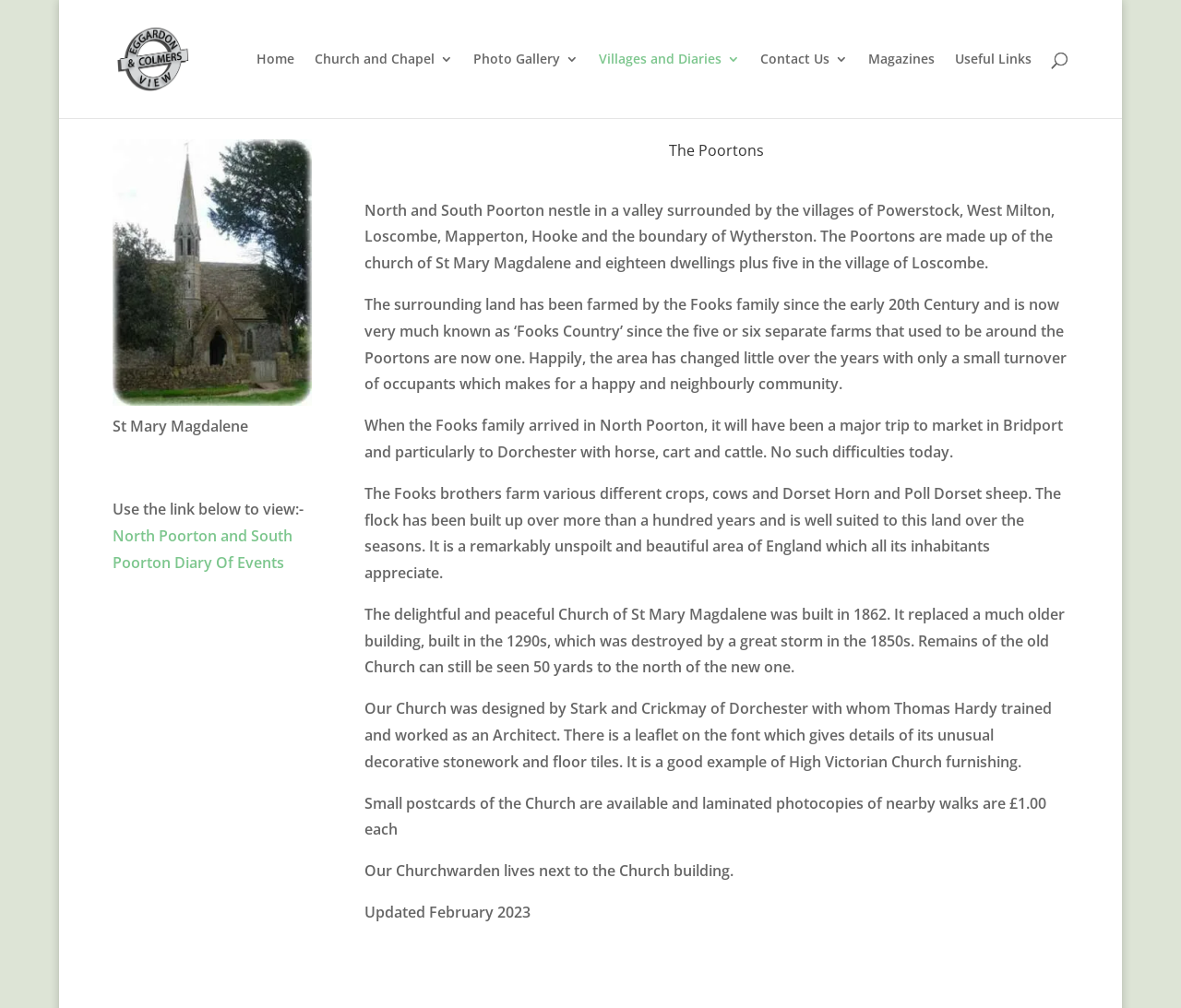Please reply with a single word or brief phrase to the question: 
What is the name of the family that has been farming the surrounding land since the early 20th Century?

Fooks